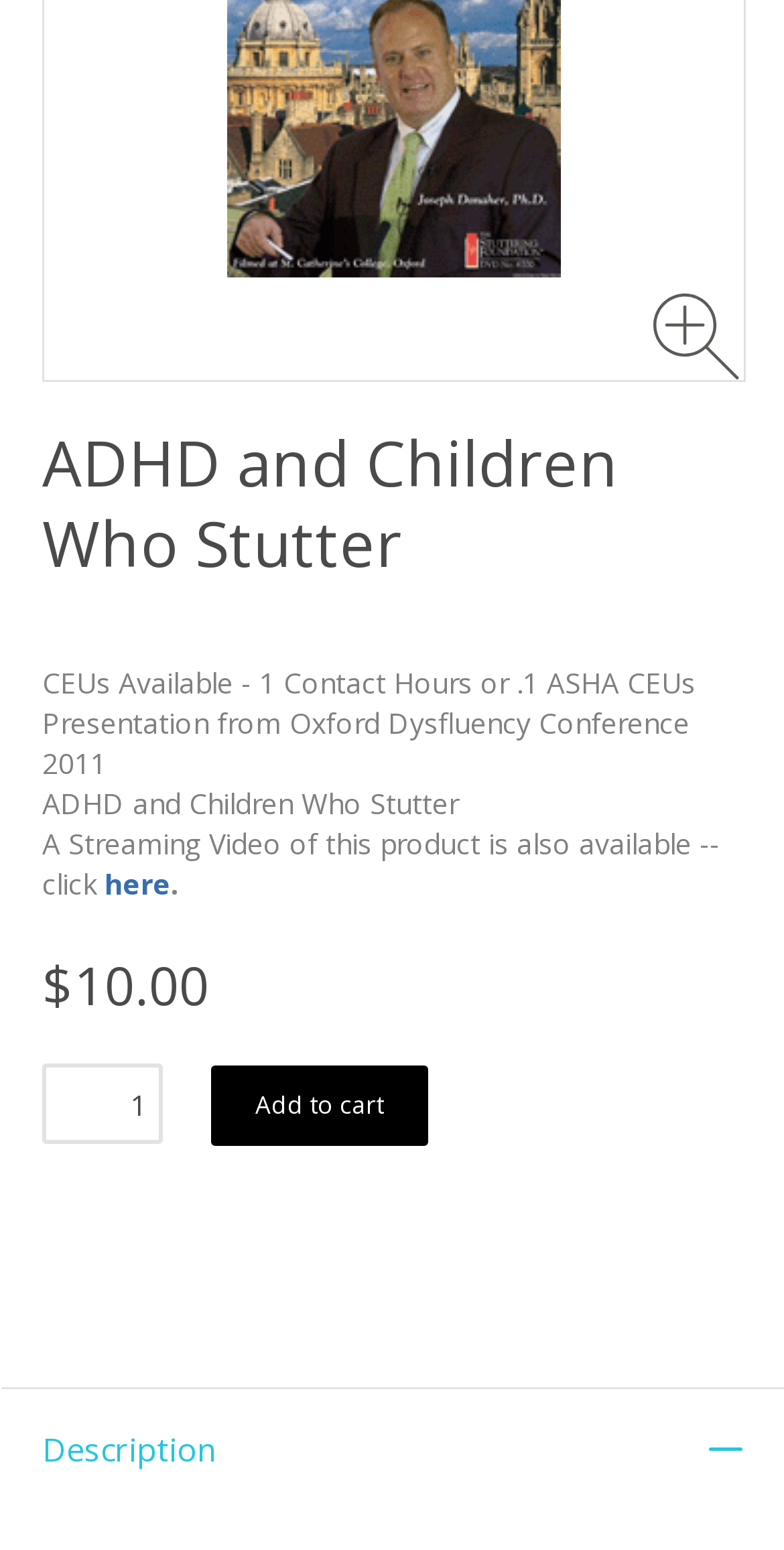Using the provided element description, identify the bounding box coordinates as (top-left x, top-left y, bottom-right x, bottom-right y). Ensure all values are between 0 and 1. Description: Add to cart

[0.269, 0.687, 0.546, 0.739]